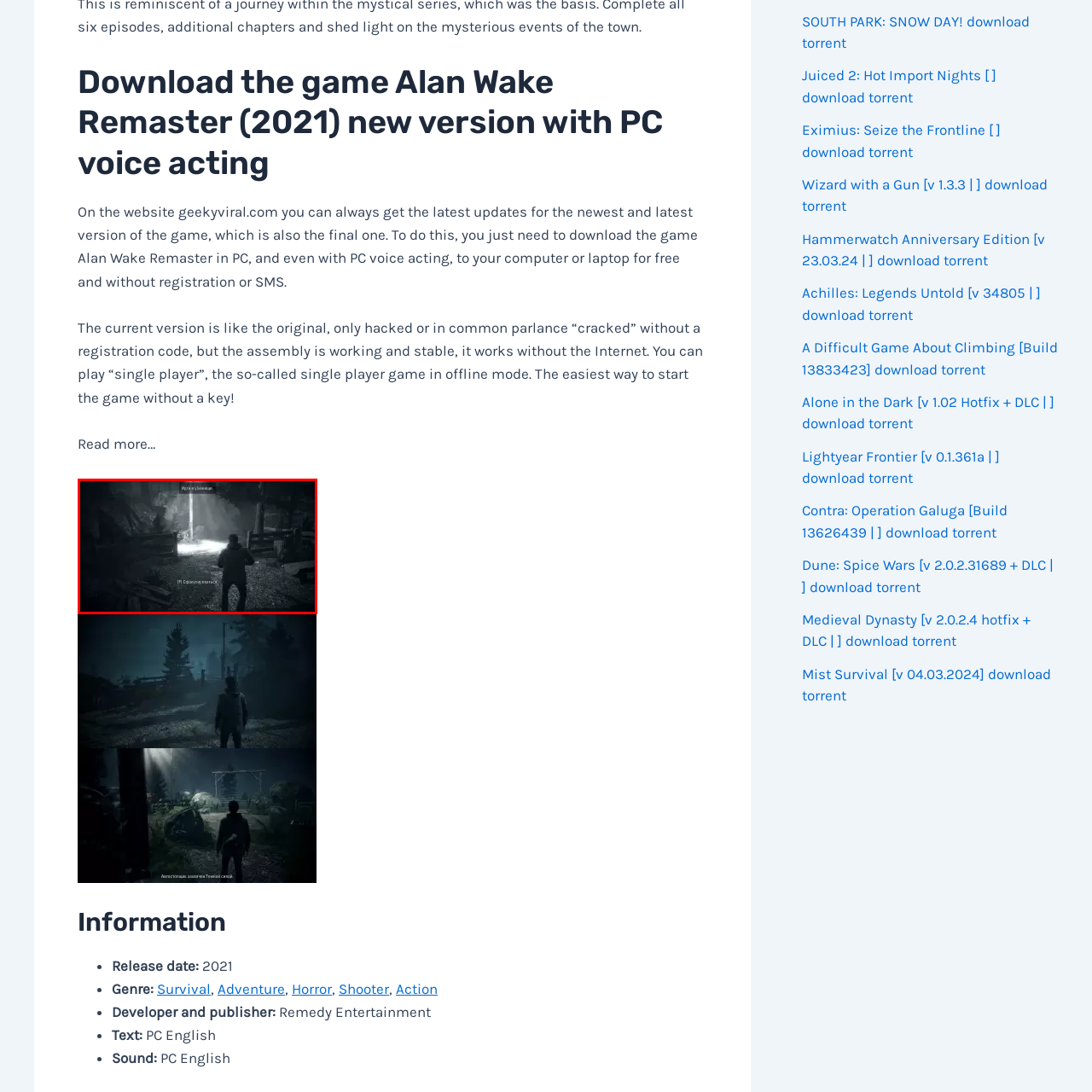Inspect the image outlined by the red box and answer the question using a single word or phrase:
What is the language of the cryptic text in the interface?

Foreign language